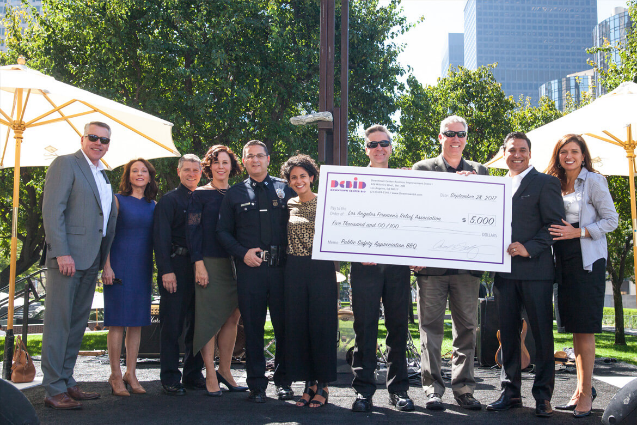Provide a comprehensive description of the image.

In this vibrant outdoor scene, a group of individuals gathers under bright umbrellas, celebrating a significant moment on September 28, 2017. At the center, they proudly hold a large ceremonial check for $5,000, designated for the Los Angeles Fire and Safety Association. The diverse assembly includes representatives from various sectors, showcasing camaraderie and community spirit. The backdrop features lush greenery and modern skyscrapers, highlighting the urban setting of the event. This image captures the essence of support for local initiatives and the important collaboration between community members and organizations.